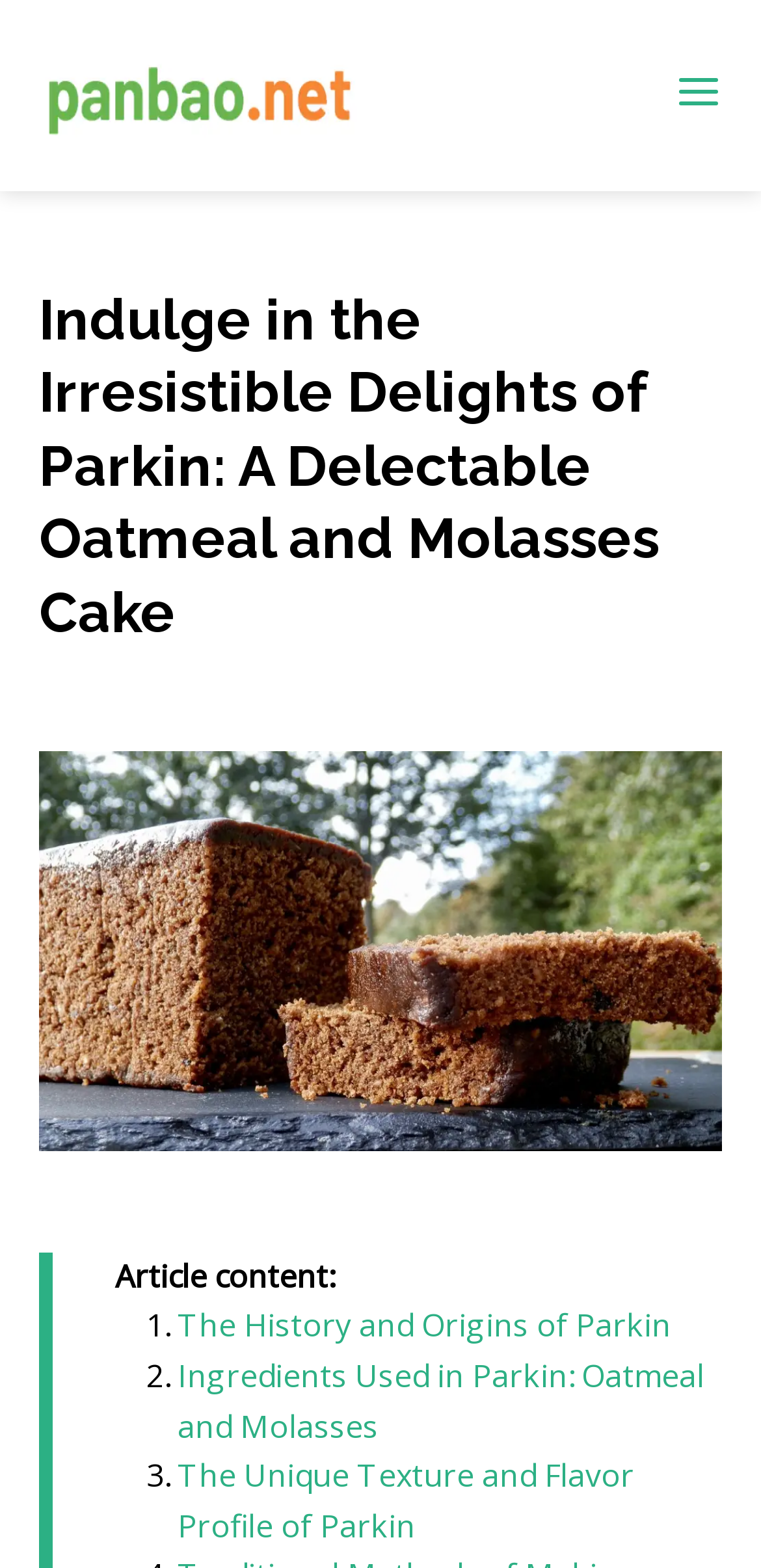Determine the main headline from the webpage and extract its text.

Indulge in the Irresistible Delights of Parkin: A Delectable Oatmeal and Molasses Cake